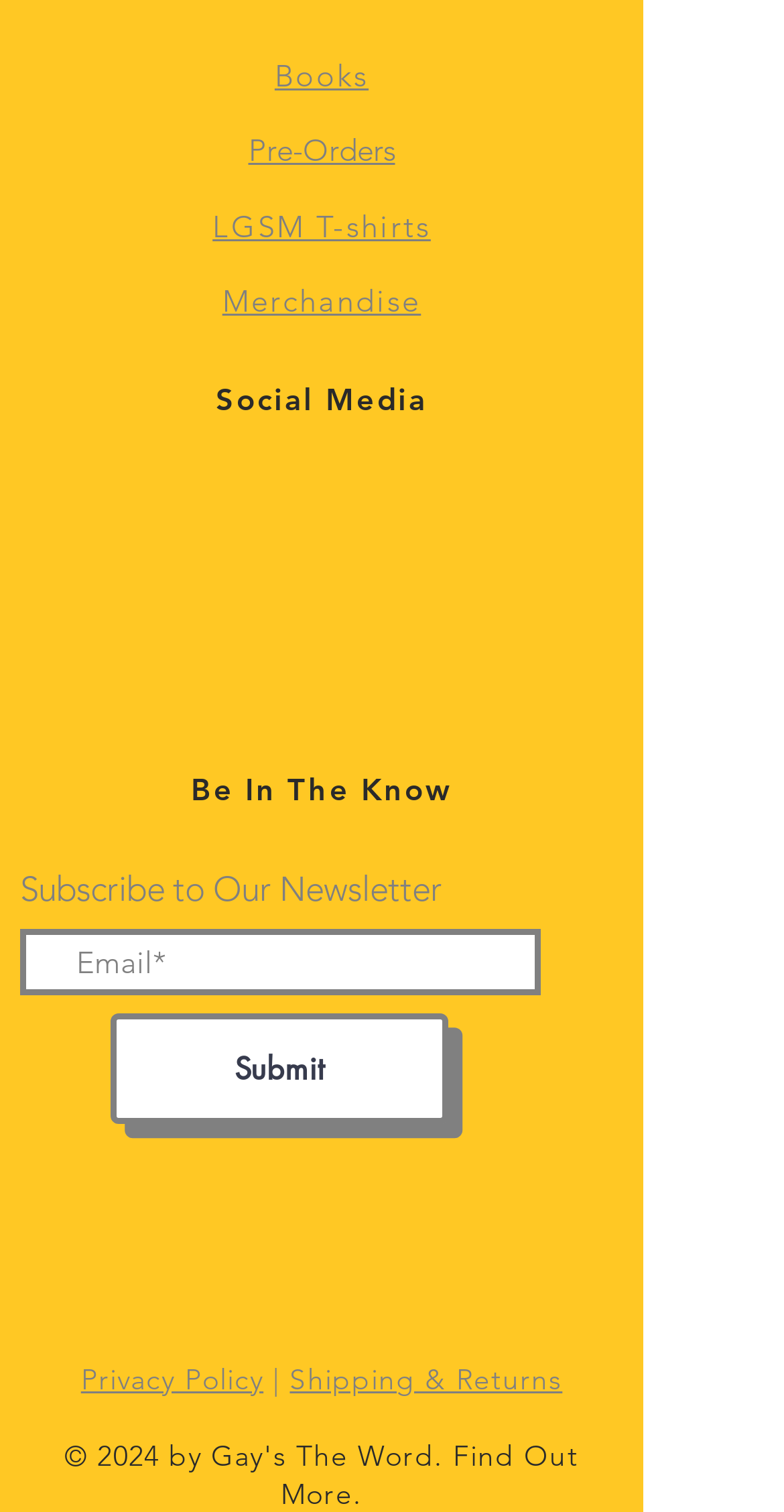What is required to subscribe to the newsletter?
With the help of the image, please provide a detailed response to the question.

To subscribe to the newsletter, an email address is required, as indicated by the 'Email*' textbox with the 'required: True' attribute.